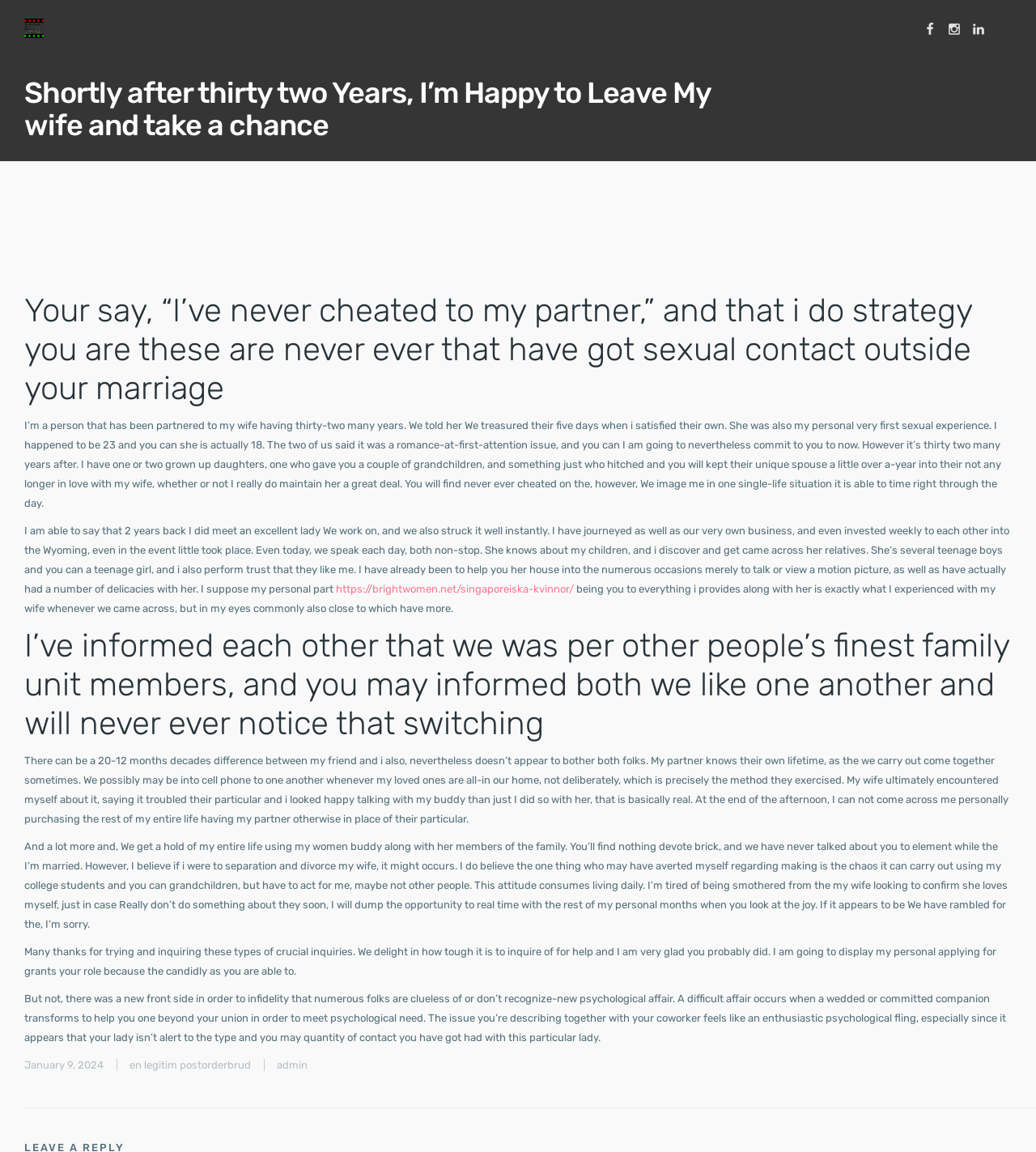How many years has the author been married?
Based on the screenshot, answer the question with a single word or phrase.

32 years